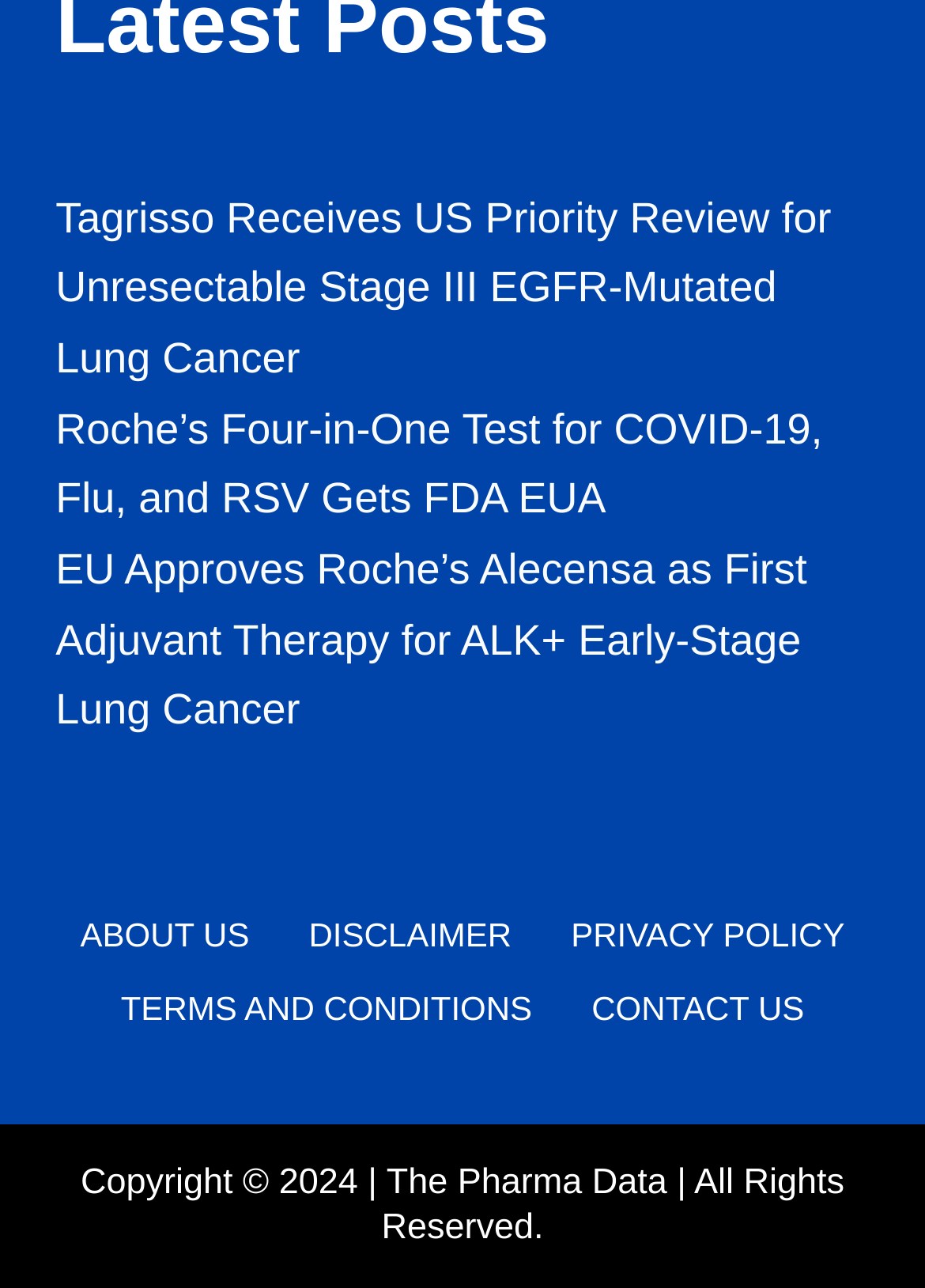Provide the bounding box coordinates in the format (top-left x, top-left y, bottom-right x, bottom-right y). All values are floating point numbers between 0 and 1. Determine the bounding box coordinate of the UI element described as: Terms and Conditions

[0.098, 0.766, 0.607, 0.799]